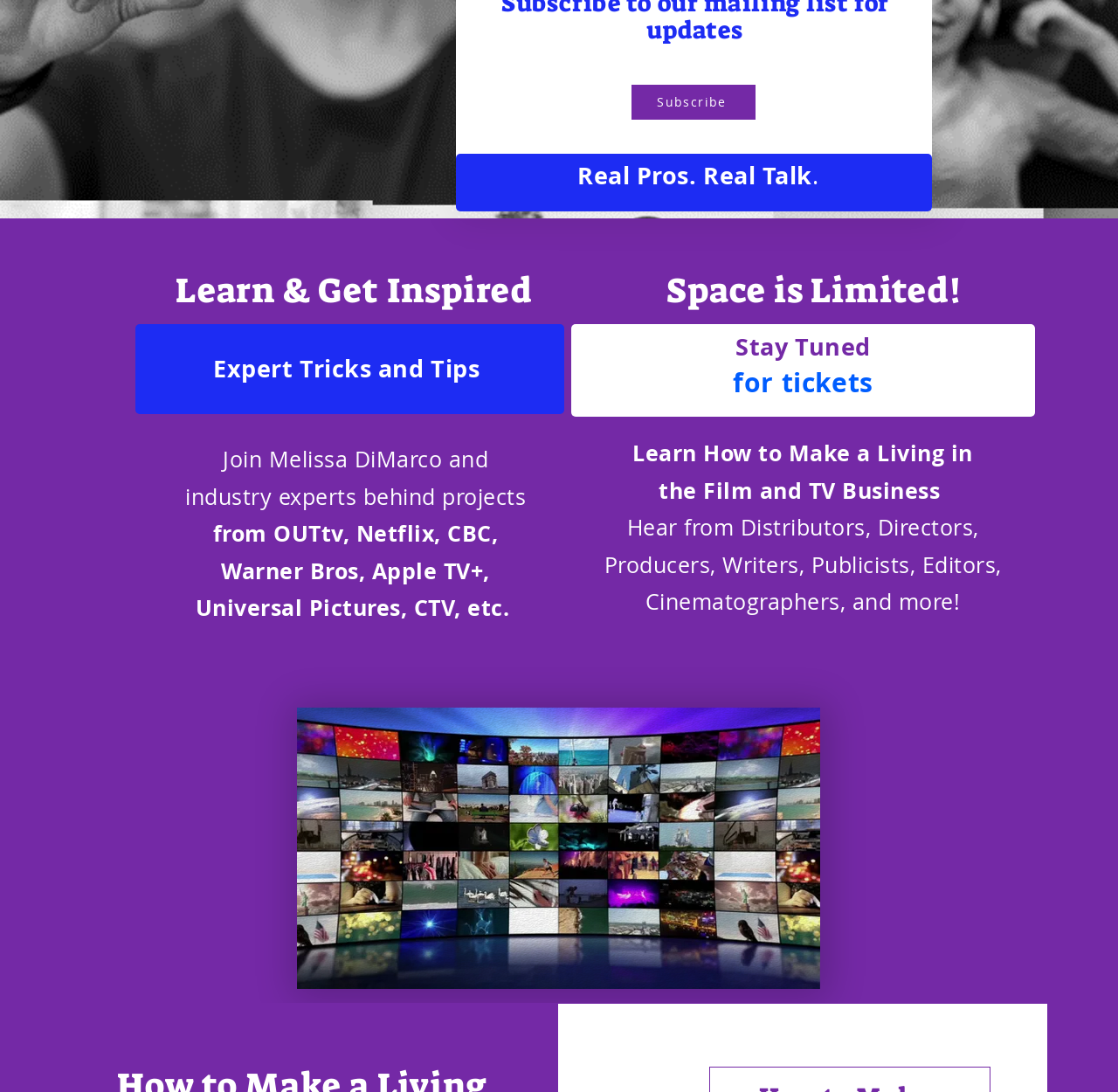Identify the bounding box coordinates for the UI element described as: "Subscribe". The coordinates should be provided as four floats between 0 and 1: [left, top, right, bottom].

[0.565, 0.078, 0.676, 0.11]